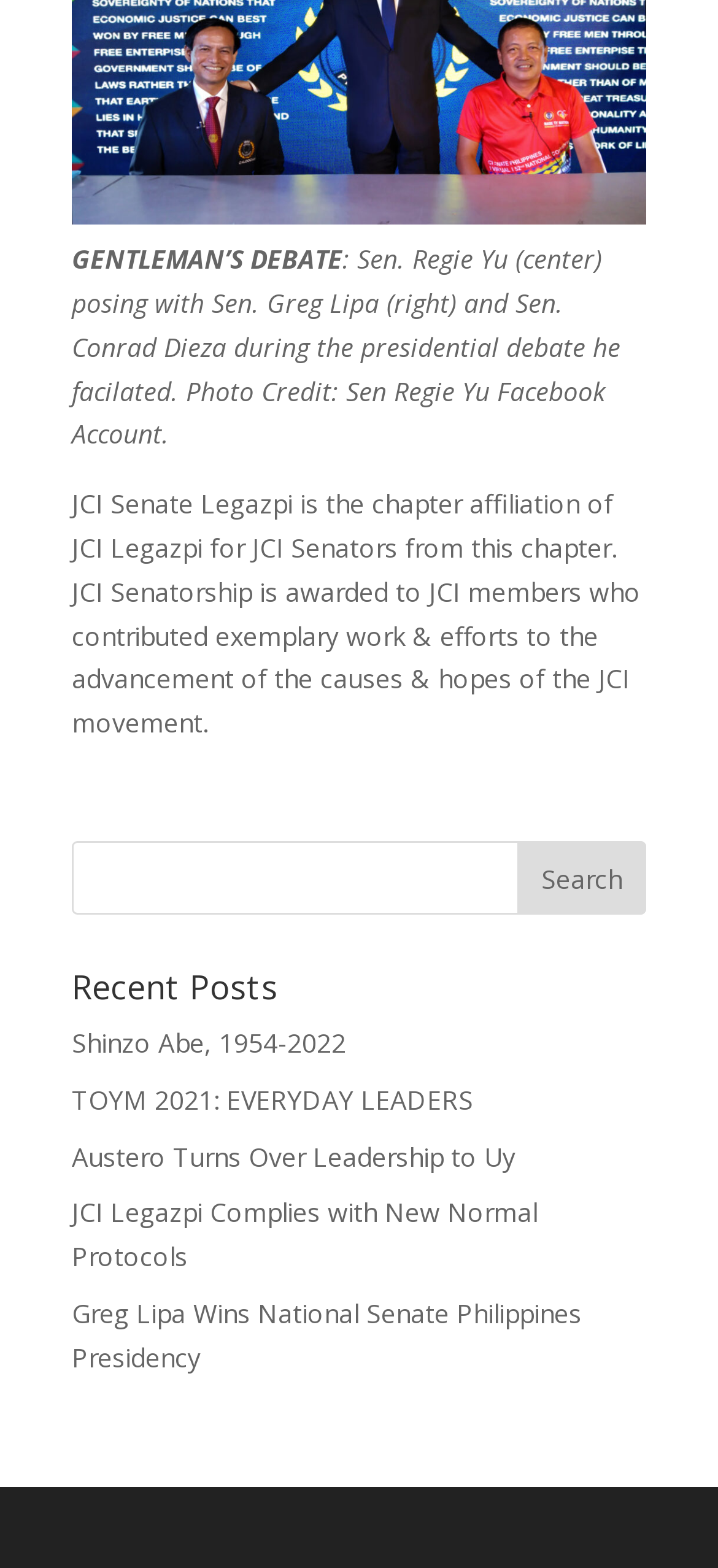What is the purpose of JCI Senatorship?
Can you give a detailed and elaborate answer to the question?

According to the static text element, 'JCI Senatorship is awarded to JCI members who contributed exemplary work & efforts to the advancement of the causes & hopes of the JCI movement.' Therefore, the purpose of JCI Senatorship is to award JCI members who contributed exemplary work.